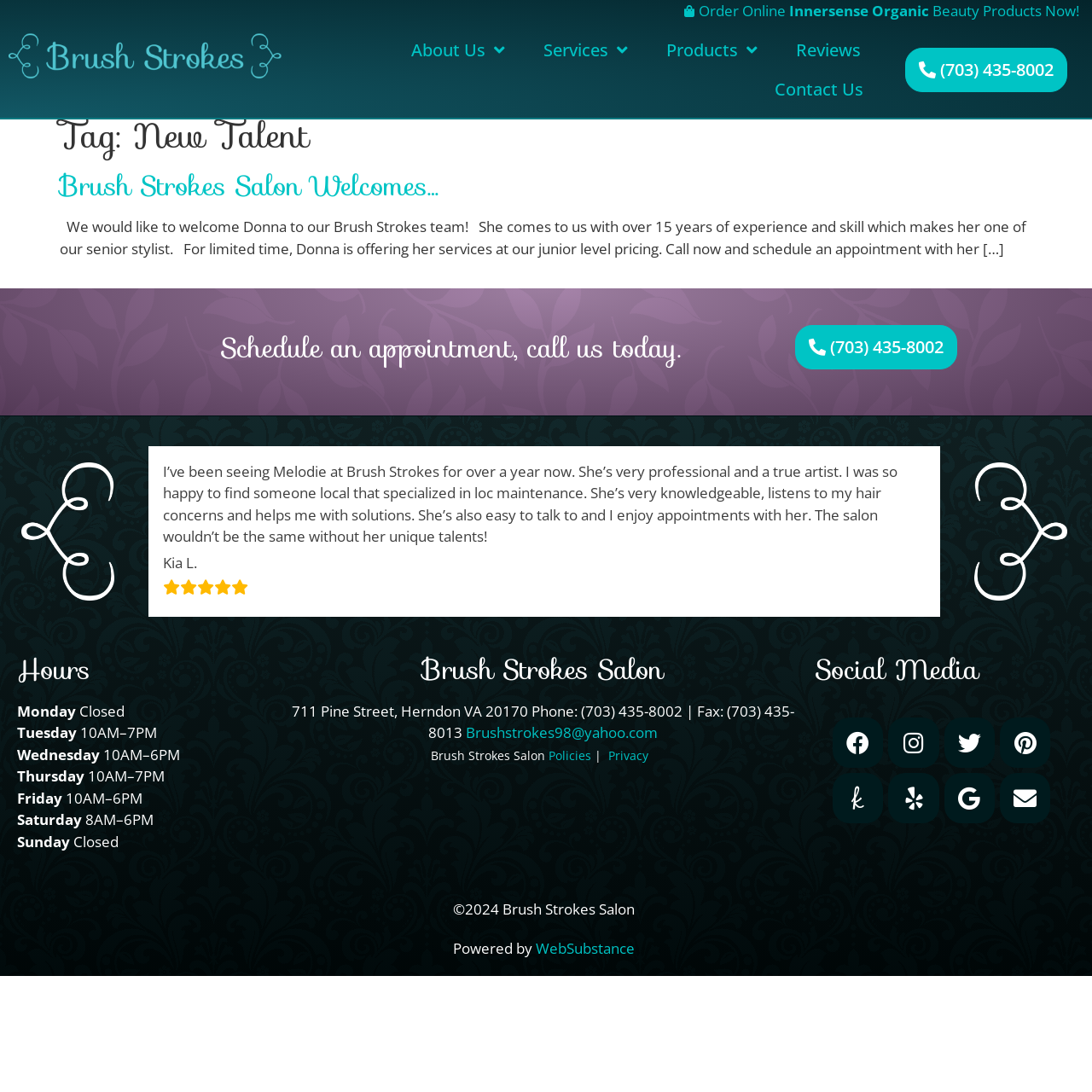Determine the coordinates of the bounding box for the clickable area needed to execute this instruction: "View hours of operation".

[0.016, 0.599, 0.247, 0.629]